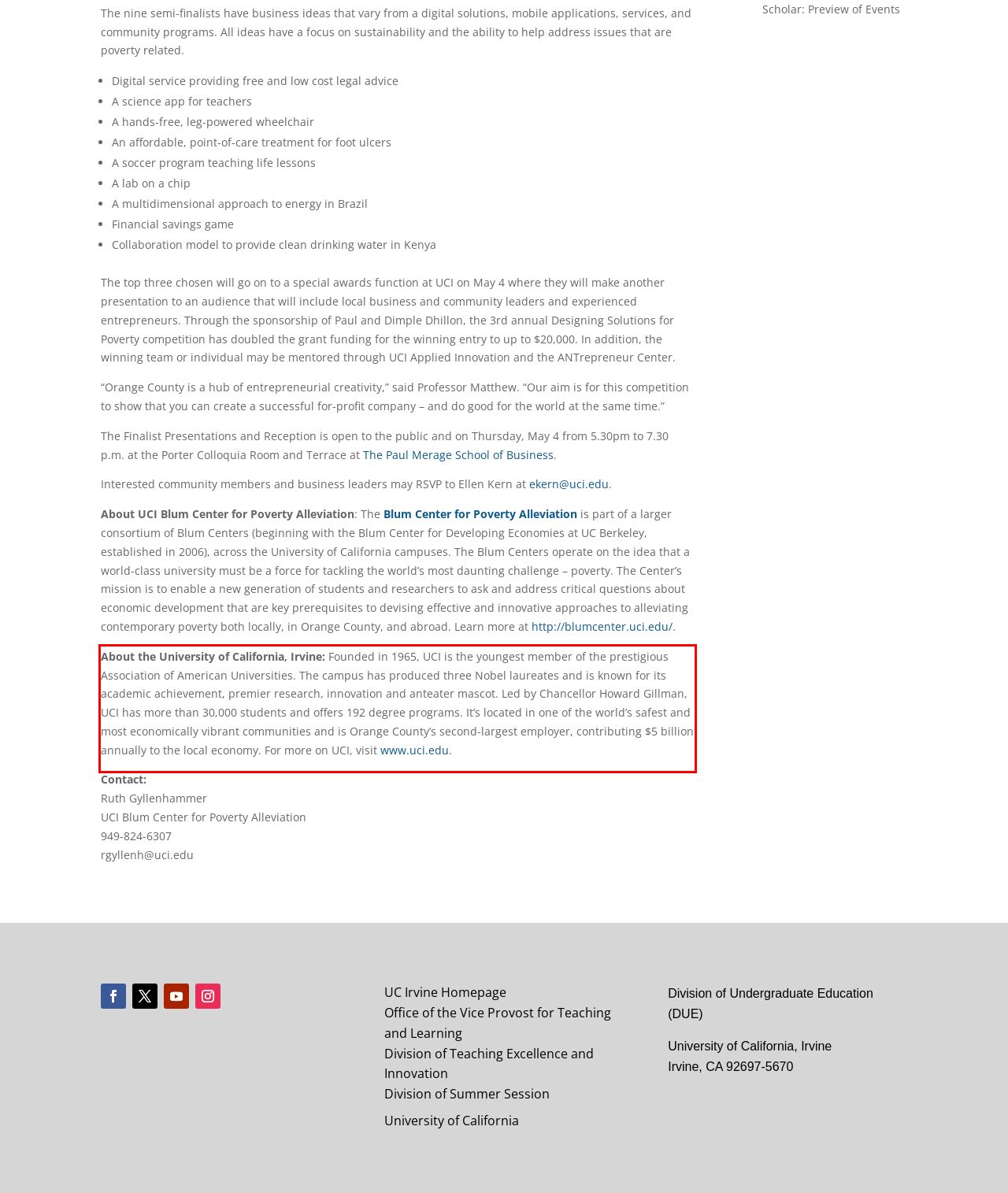Within the provided webpage screenshot, find the red rectangle bounding box and perform OCR to obtain the text content.

About the University of California, Irvine: Founded in 1965, UCI is the youngest member of the prestigious Association of American Universities. The campus has produced three Nobel laureates and is known for its academic achievement, premier research, innovation and anteater mascot. Led by Chancellor Howard Gillman, UCI has more than 30,000 students and offers 192 degree programs. It’s located in one of the world’s safest and most economically vibrant communities and is Orange County’s second-largest employer, contributing $5 billion annually to the local economy. For more on UCI, visit www.uci.edu.